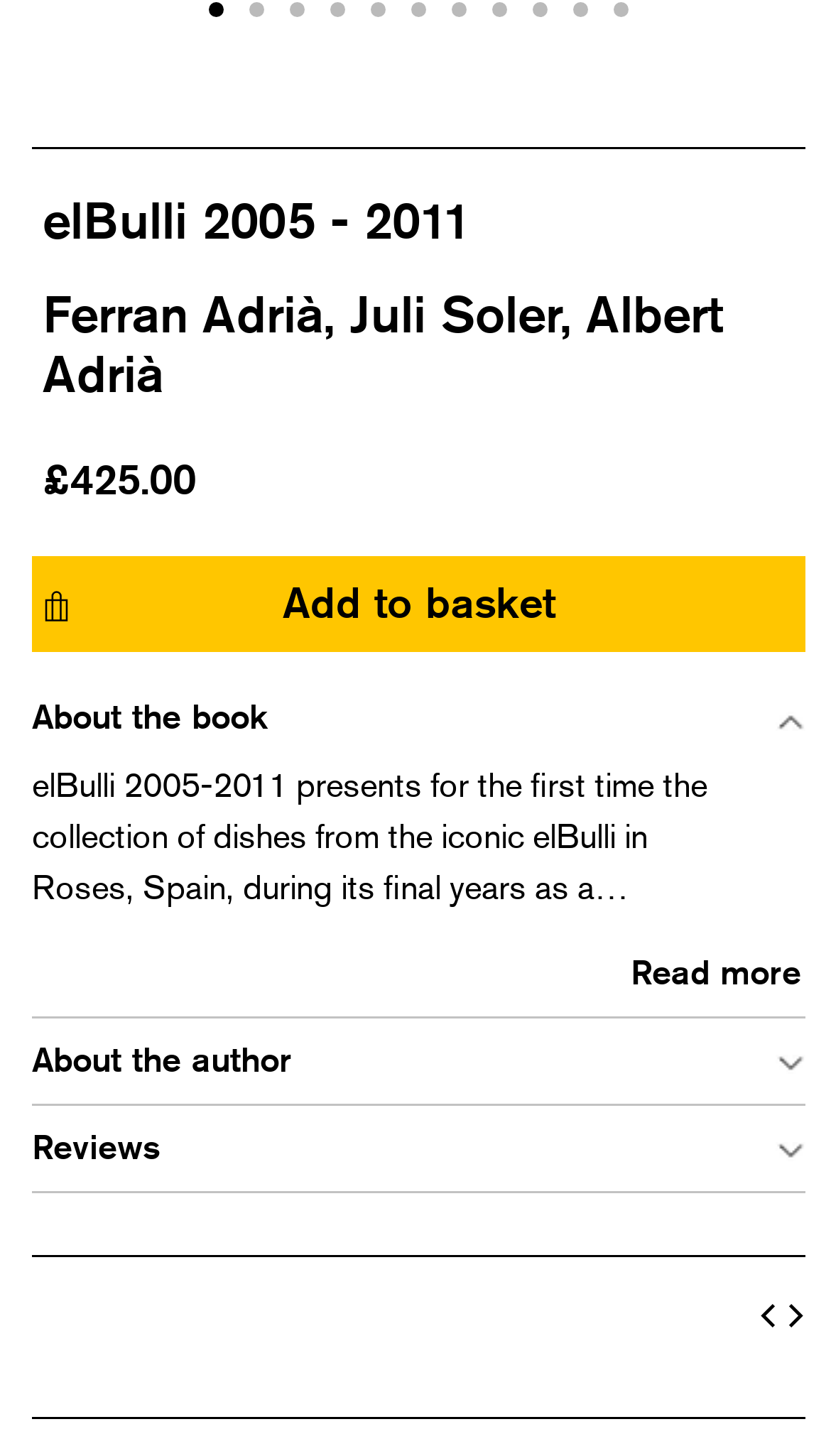What is the title of this book? Please answer the question using a single word or phrase based on the image.

elBulli 2005-2011